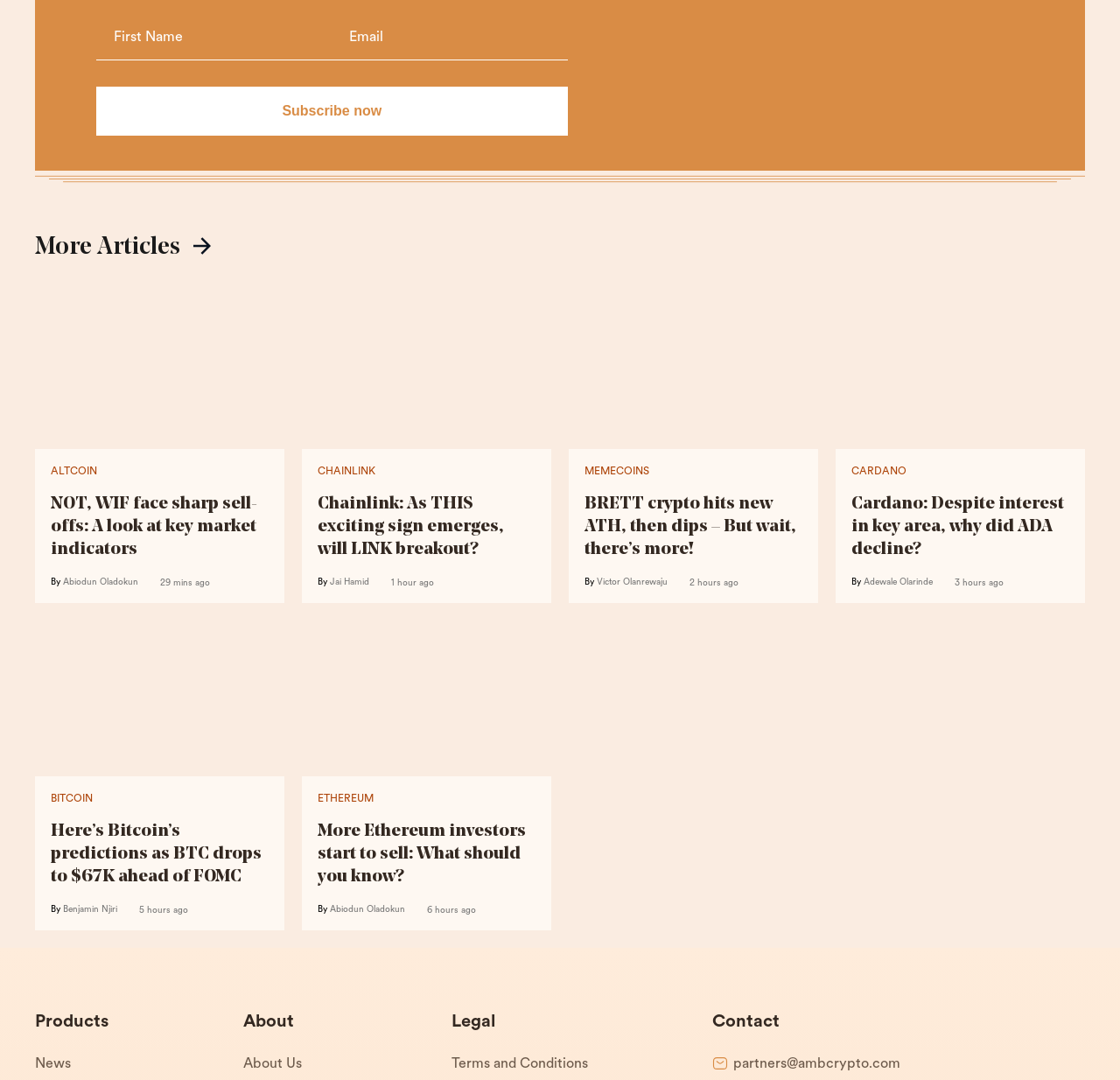What is the name of the author of the article 'More Ethereum investors start to sell: What should you know?'?
Provide a short answer using one word or a brief phrase based on the image.

Abiodun Oladokun